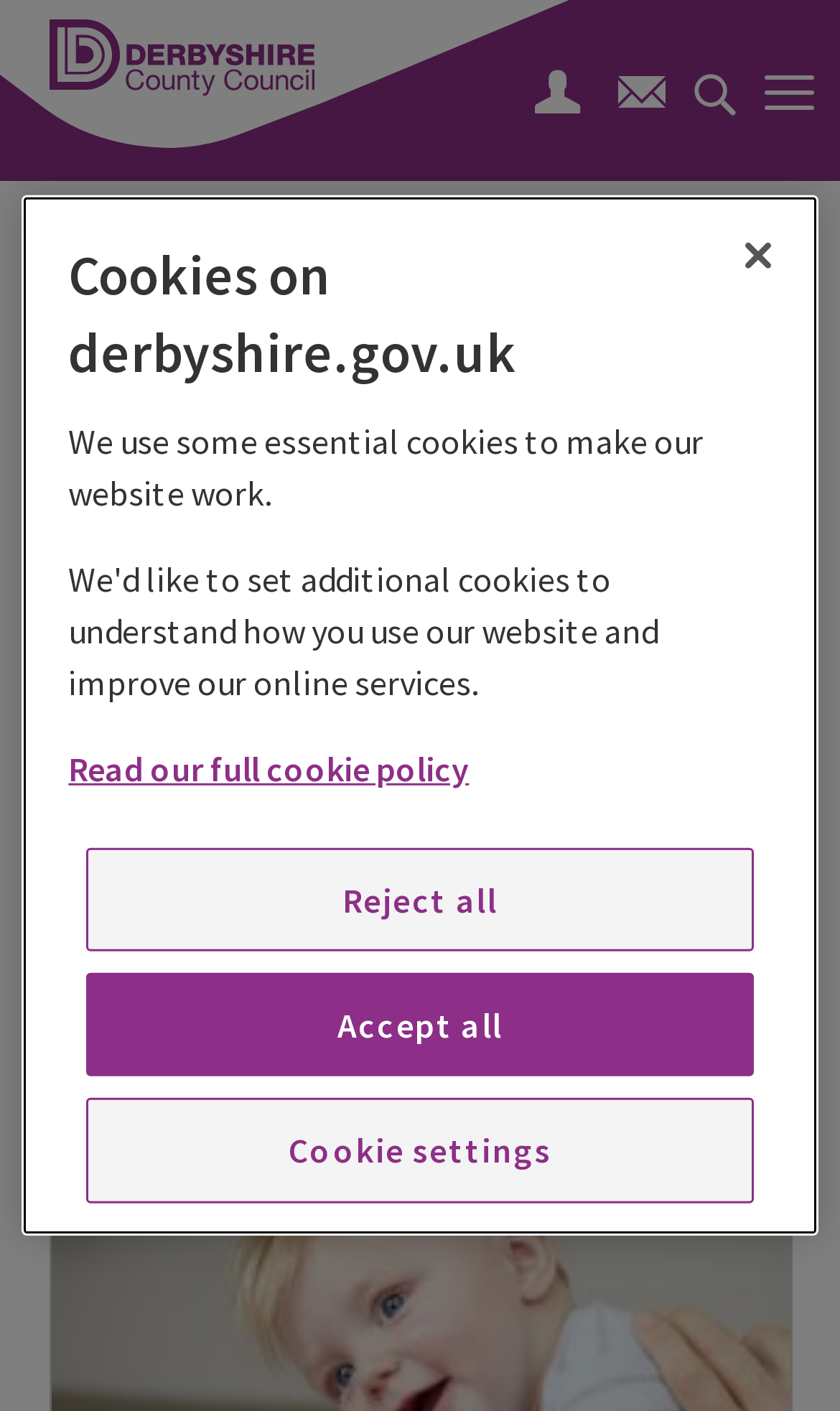Extract the primary headline from the webpage and present its text.

Health and wellbeing